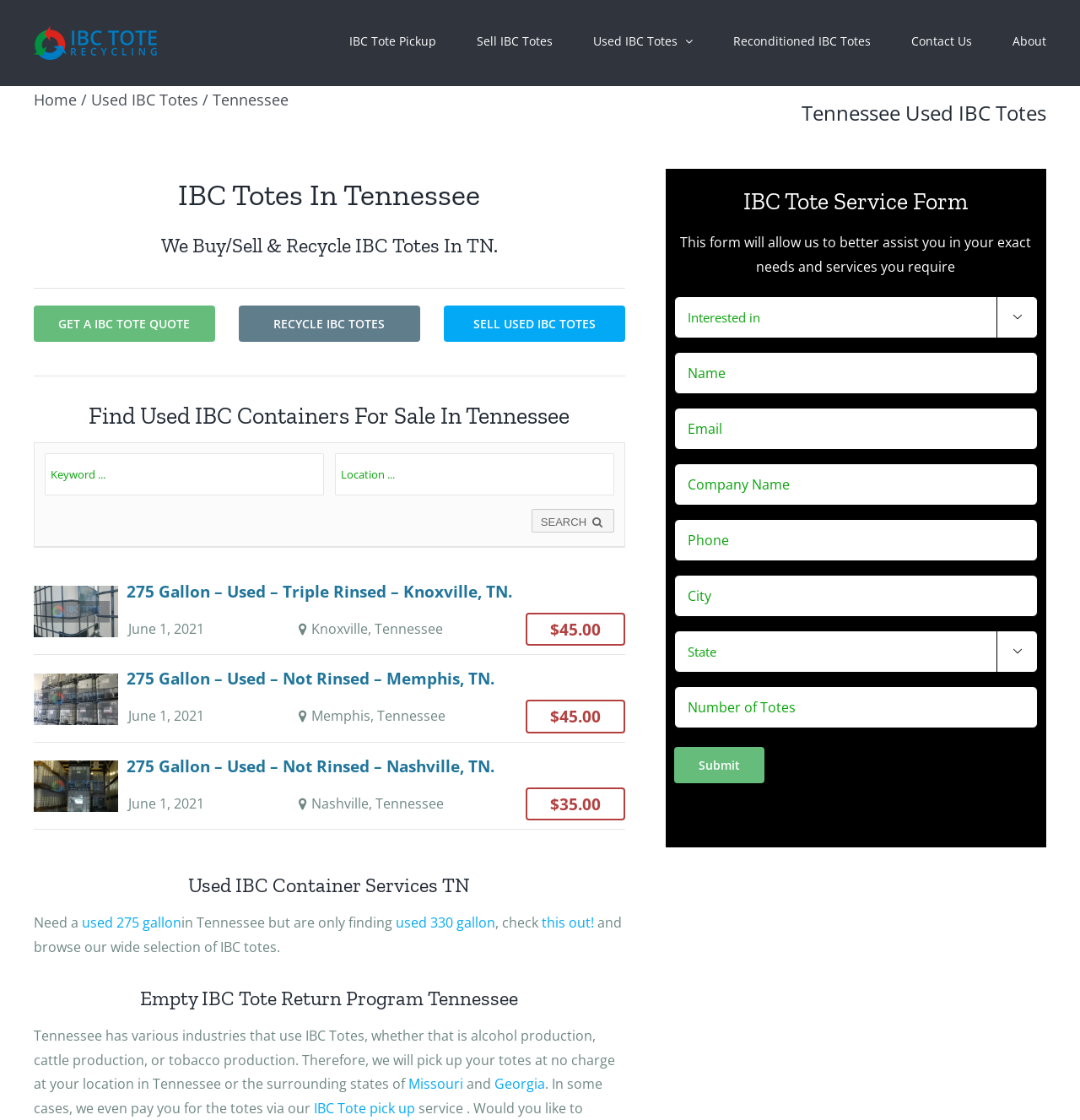Specify the bounding box coordinates of the area that needs to be clicked to achieve the following instruction: "Learn more about 'Curtains in Dubai'".

None